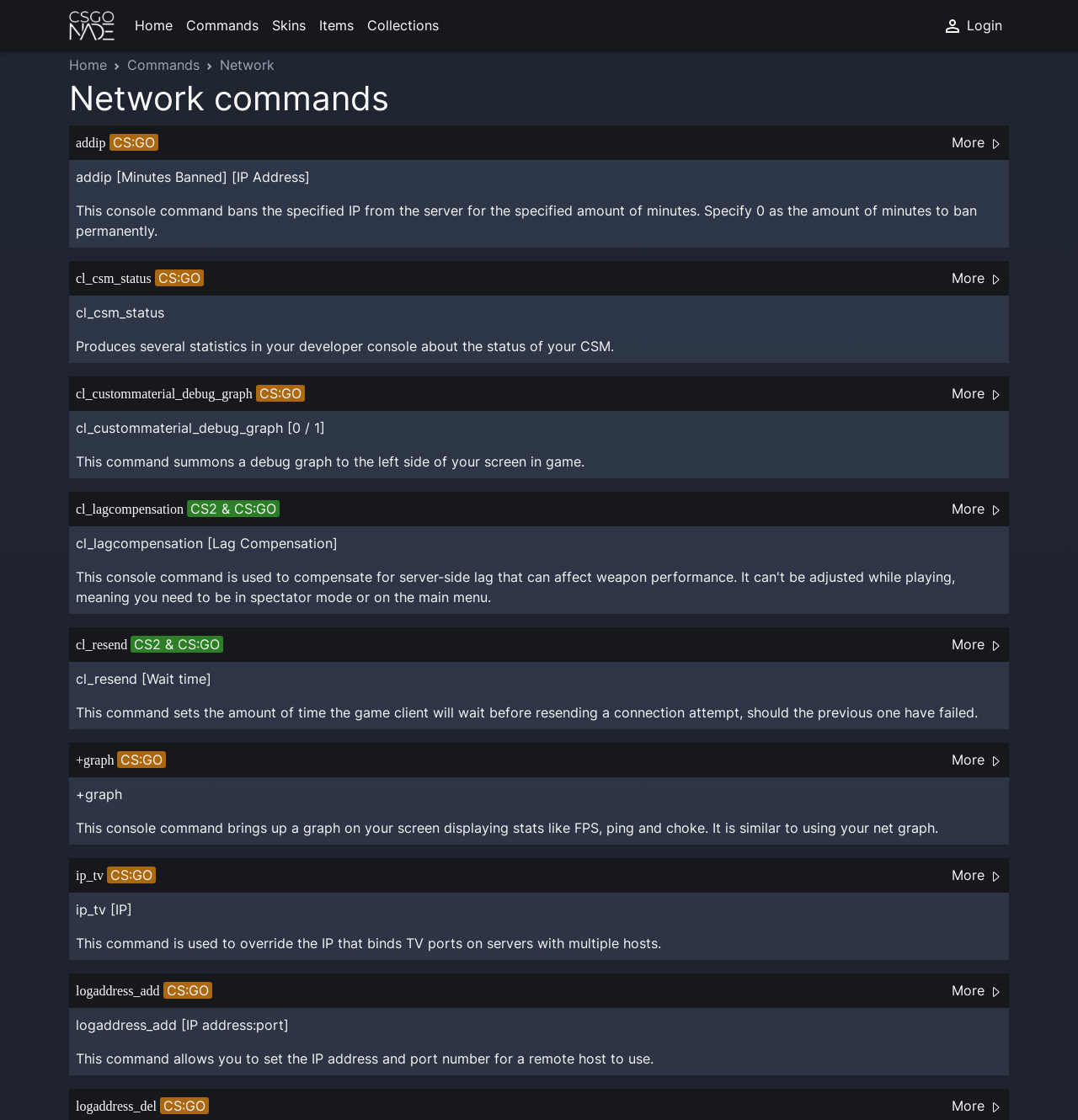Identify the bounding box coordinates for the UI element that matches this description: "addip".

[0.07, 0.121, 0.101, 0.134]